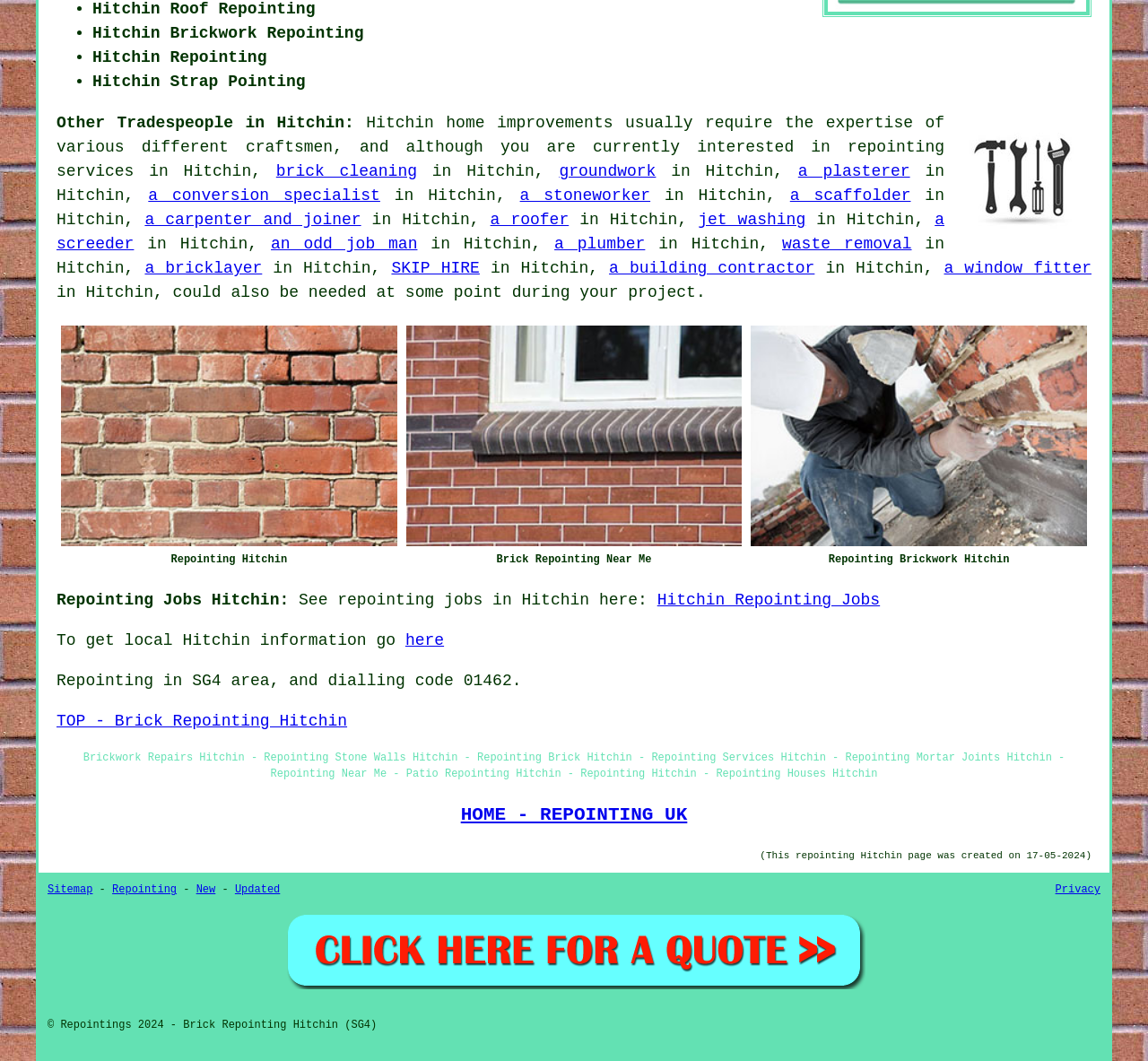Please specify the bounding box coordinates of the element that should be clicked to execute the given instruction: 'Get 'REPOINTING QUOTES HITCHIN (SG4)''. Ensure the coordinates are four float numbers between 0 and 1, expressed as [left, top, right, bottom].

[0.246, 0.924, 0.754, 0.936]